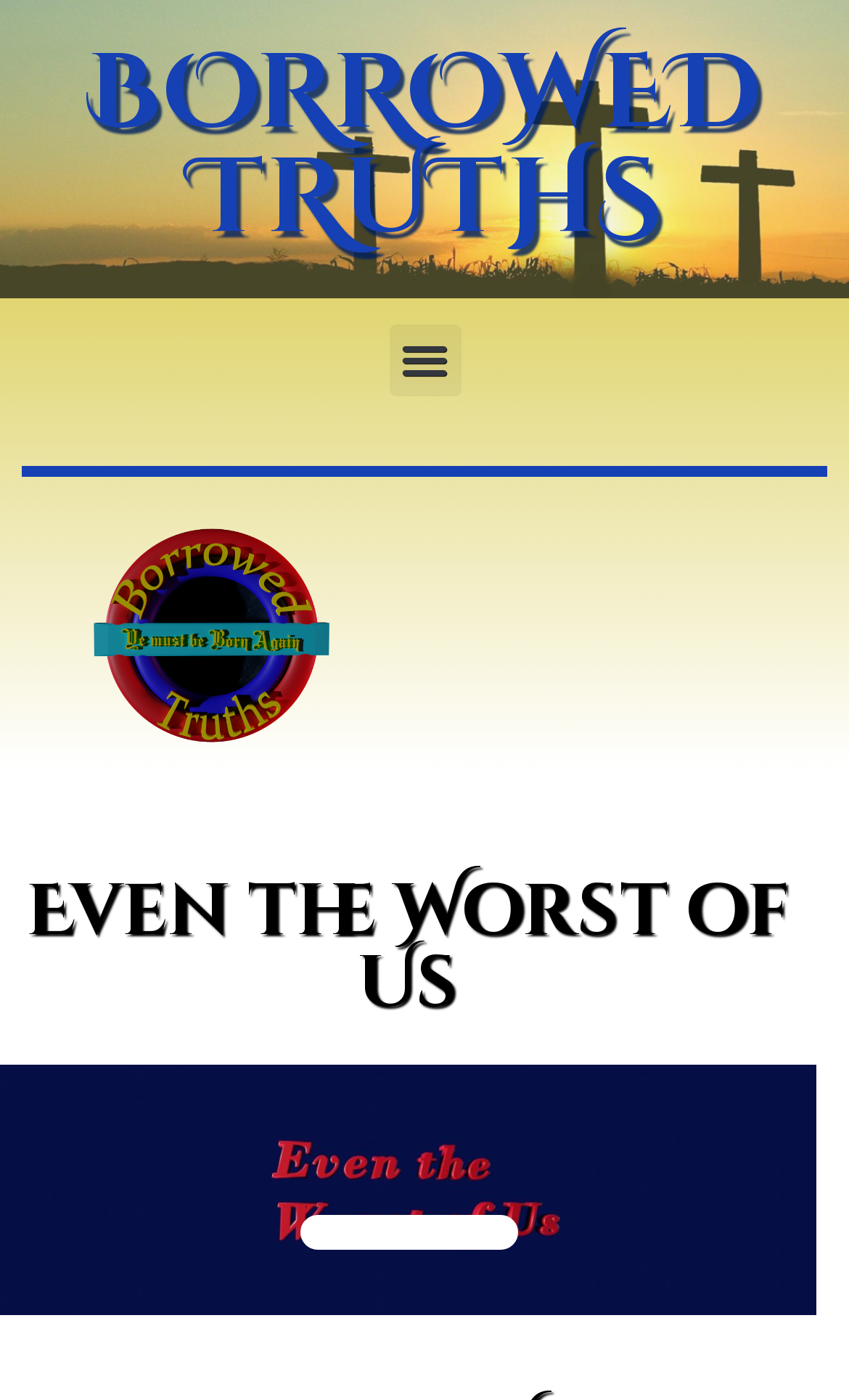Calculate the bounding box coordinates of the UI element given the description: "alt="image 3" title="image 3"".

[0.026, 0.374, 0.974, 0.533]